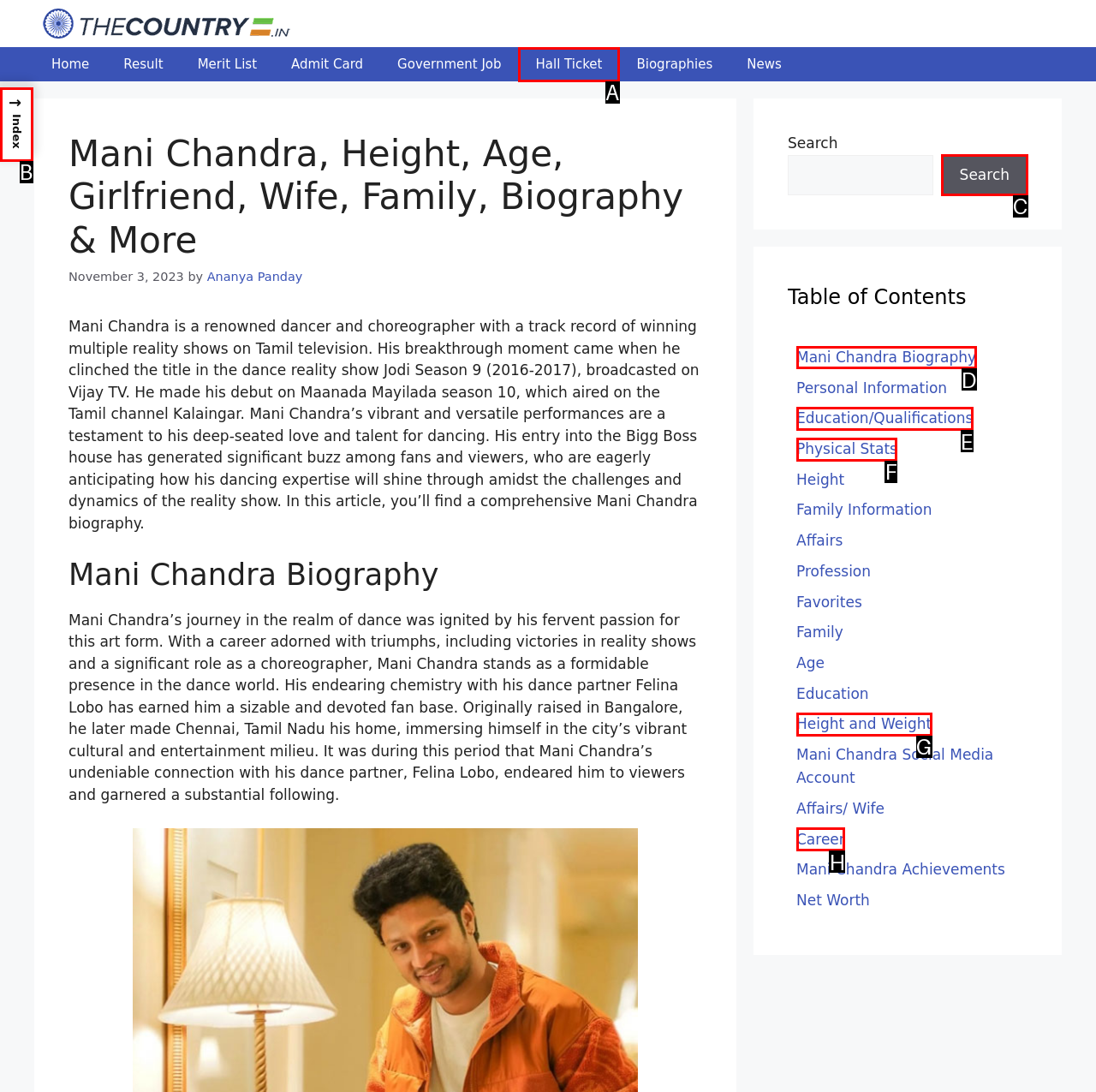Please indicate which HTML element to click in order to fulfill the following task: Read Mani Chandra Biography Respond with the letter of the chosen option.

D